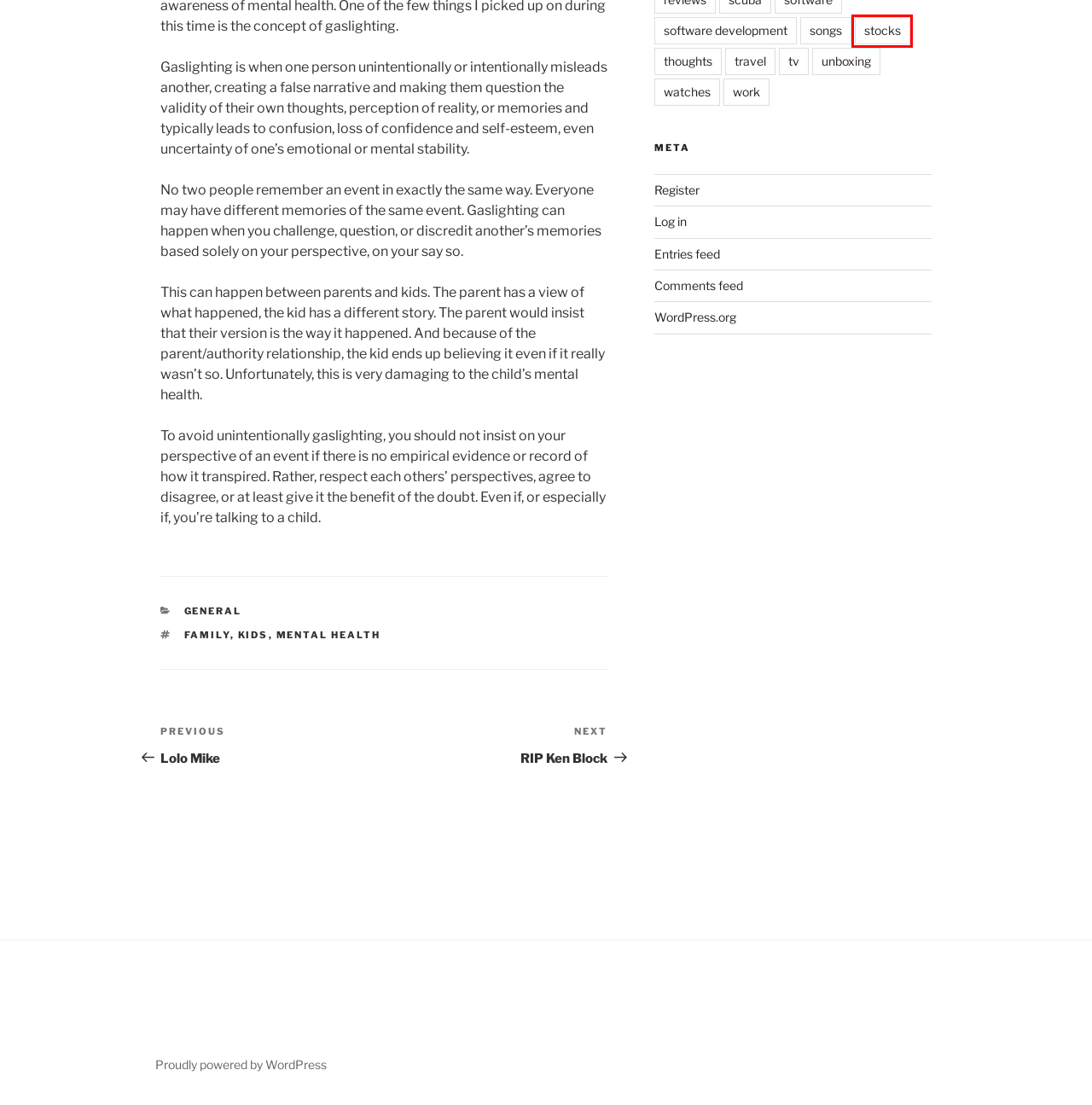You are given a webpage screenshot where a red bounding box highlights an element. Determine the most fitting webpage description for the new page that loads after clicking the element within the red bounding box. Here are the candidates:
A. Registration Form ‹ Jay Lagare — WordPress
B. watches – Jay Lagare
C. unboxing – Jay Lagare
D. Comments for Jay Lagare
E. stocks – Jay Lagare
F. RIP Ken Block – Jay Lagare
G. songs – Jay Lagare
H. software development – Jay Lagare

E